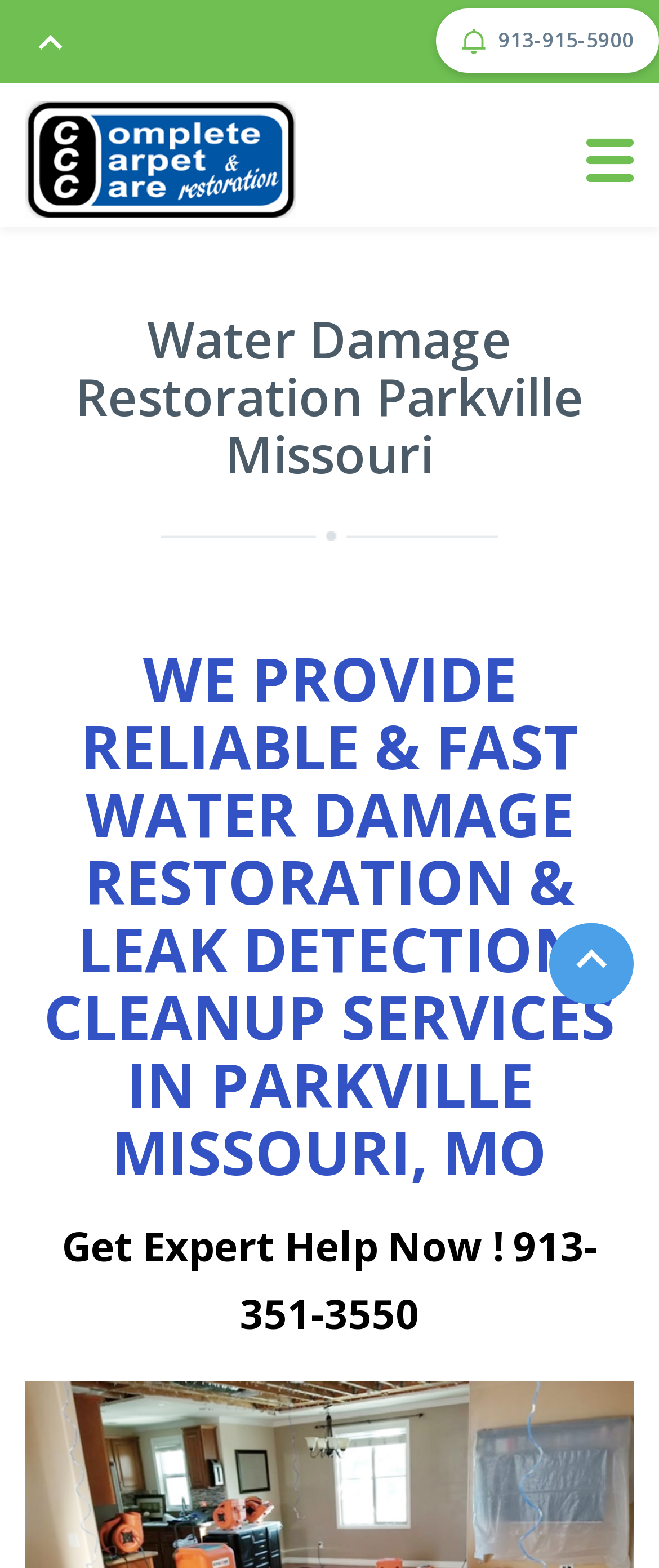How many phone numbers are displayed on the webpage?
Give a one-word or short phrase answer based on the image.

2